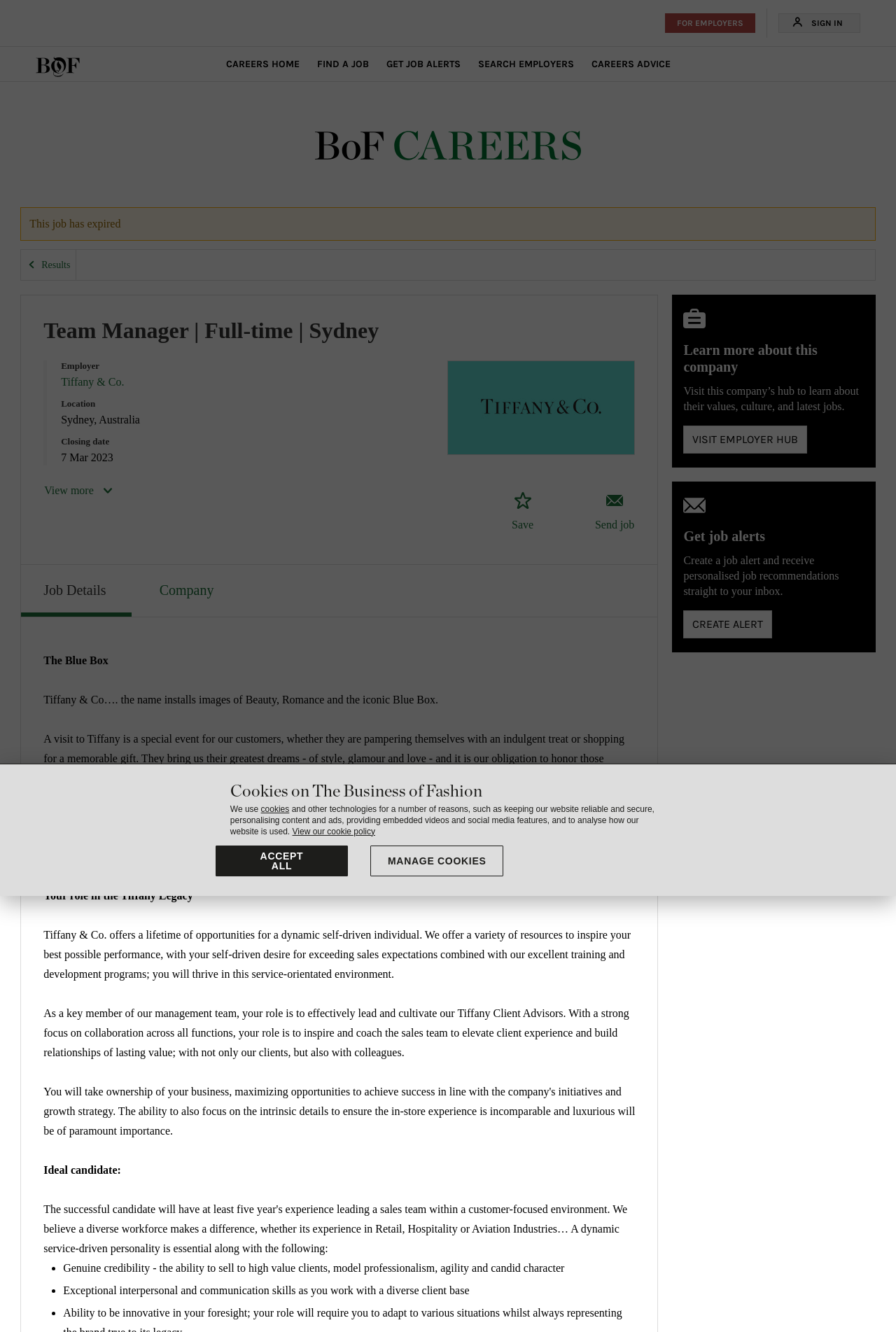Please identify the bounding box coordinates of the clickable area that will fulfill the following instruction: "View more". The coordinates should be in the format of four float numbers between 0 and 1, i.e., [left, top, right, bottom].

[0.049, 0.356, 0.127, 0.381]